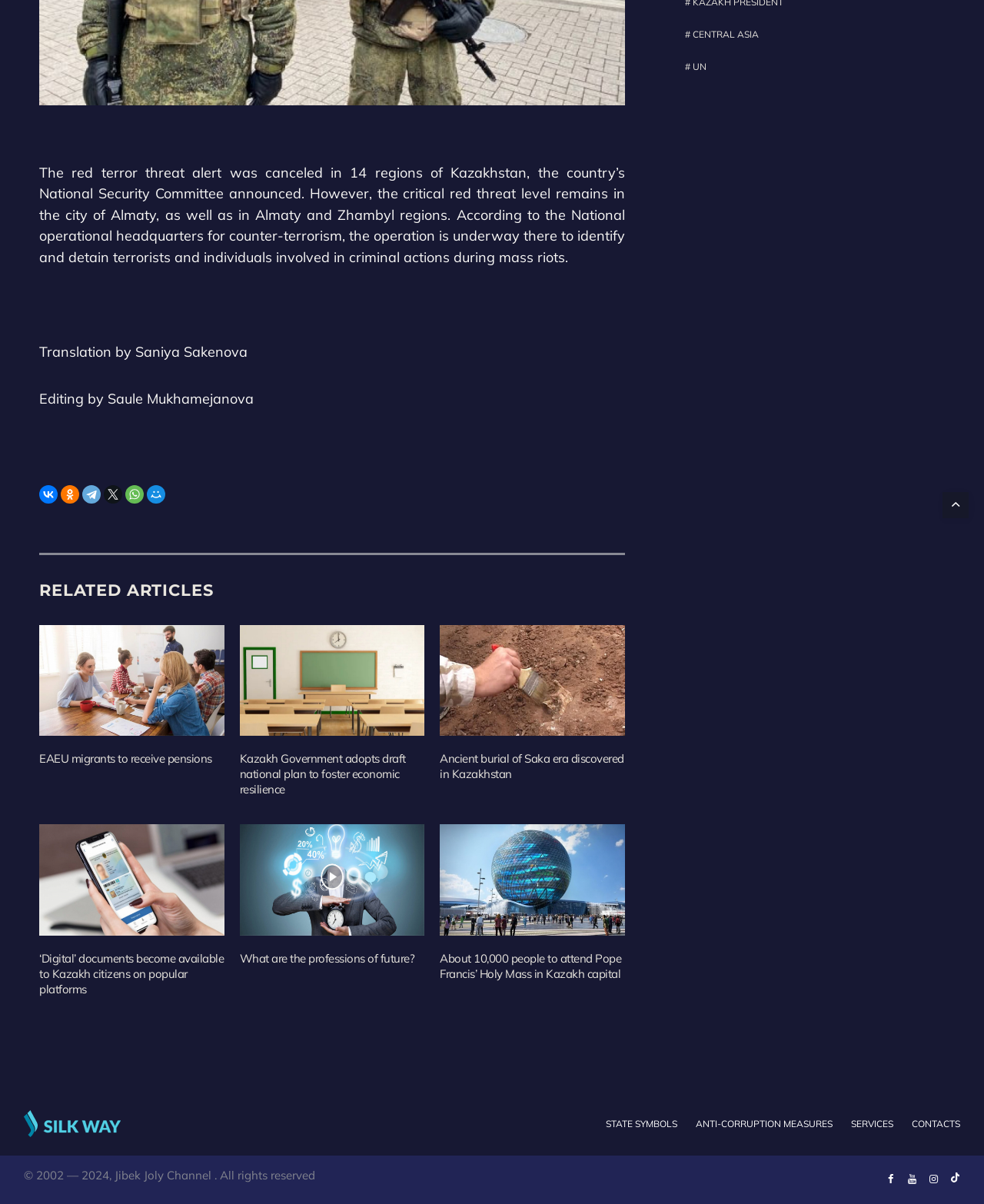Provide the bounding box coordinates for the UI element that is described as: "EAEU migrants to receive pensions".

[0.04, 0.624, 0.215, 0.636]